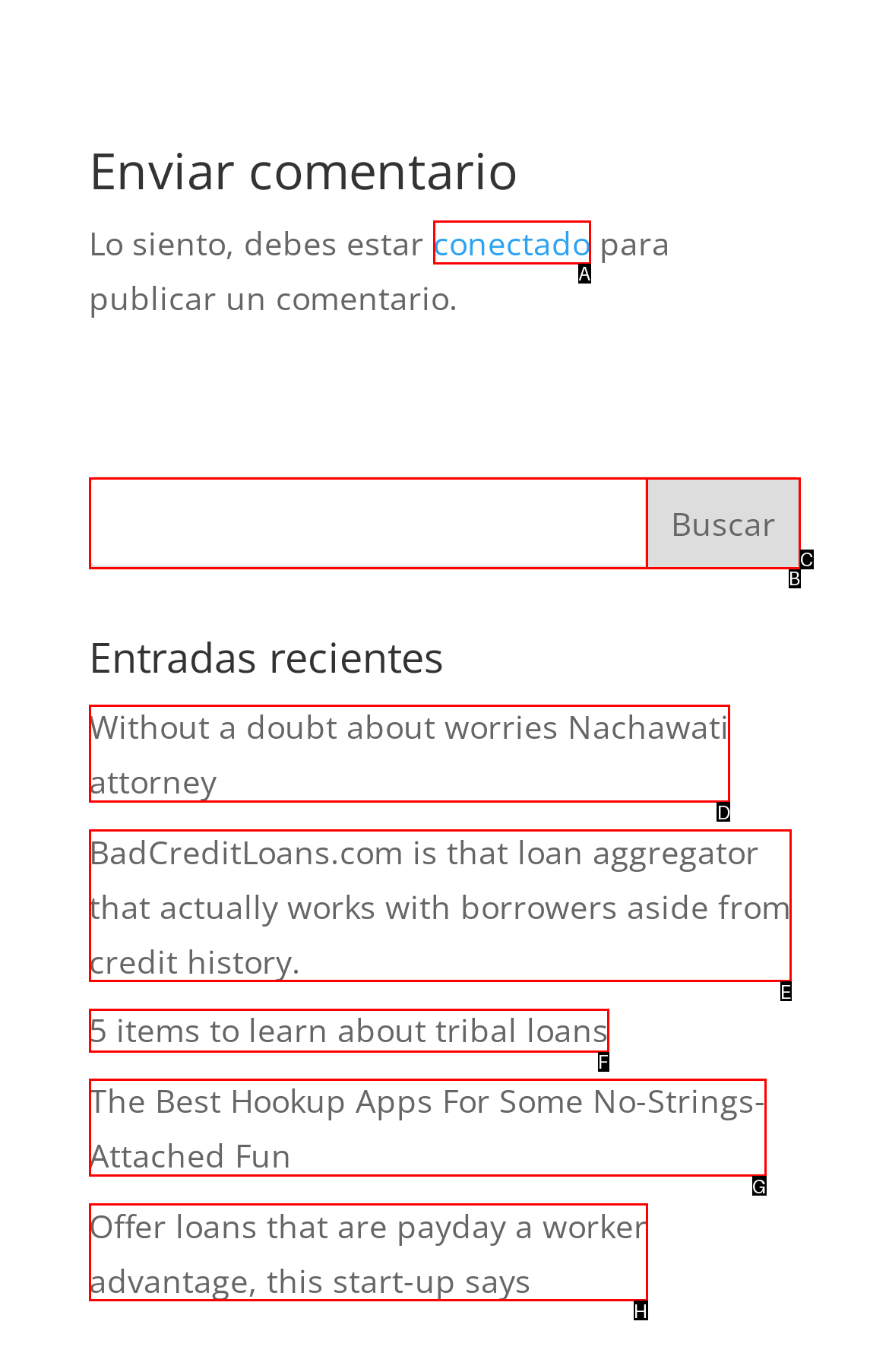Tell me the letter of the UI element I should click to accomplish the task: Read 'Without a doubt about worries Nachawati attorney' based on the choices provided in the screenshot.

D